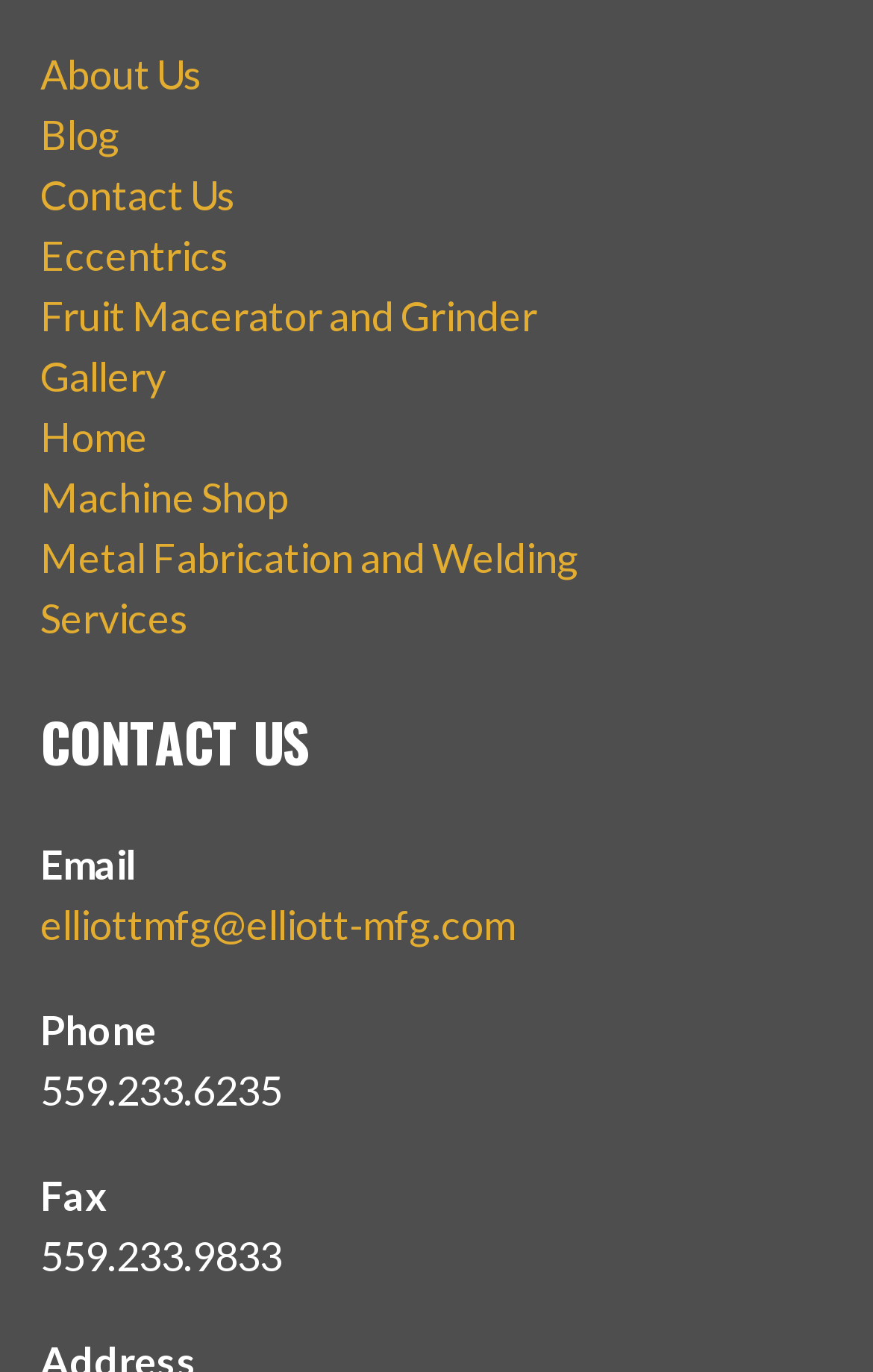Find the bounding box coordinates of the clickable region needed to perform the following instruction: "visit the Machine Shop page". The coordinates should be provided as four float numbers between 0 and 1, i.e., [left, top, right, bottom].

[0.046, 0.344, 0.331, 0.379]